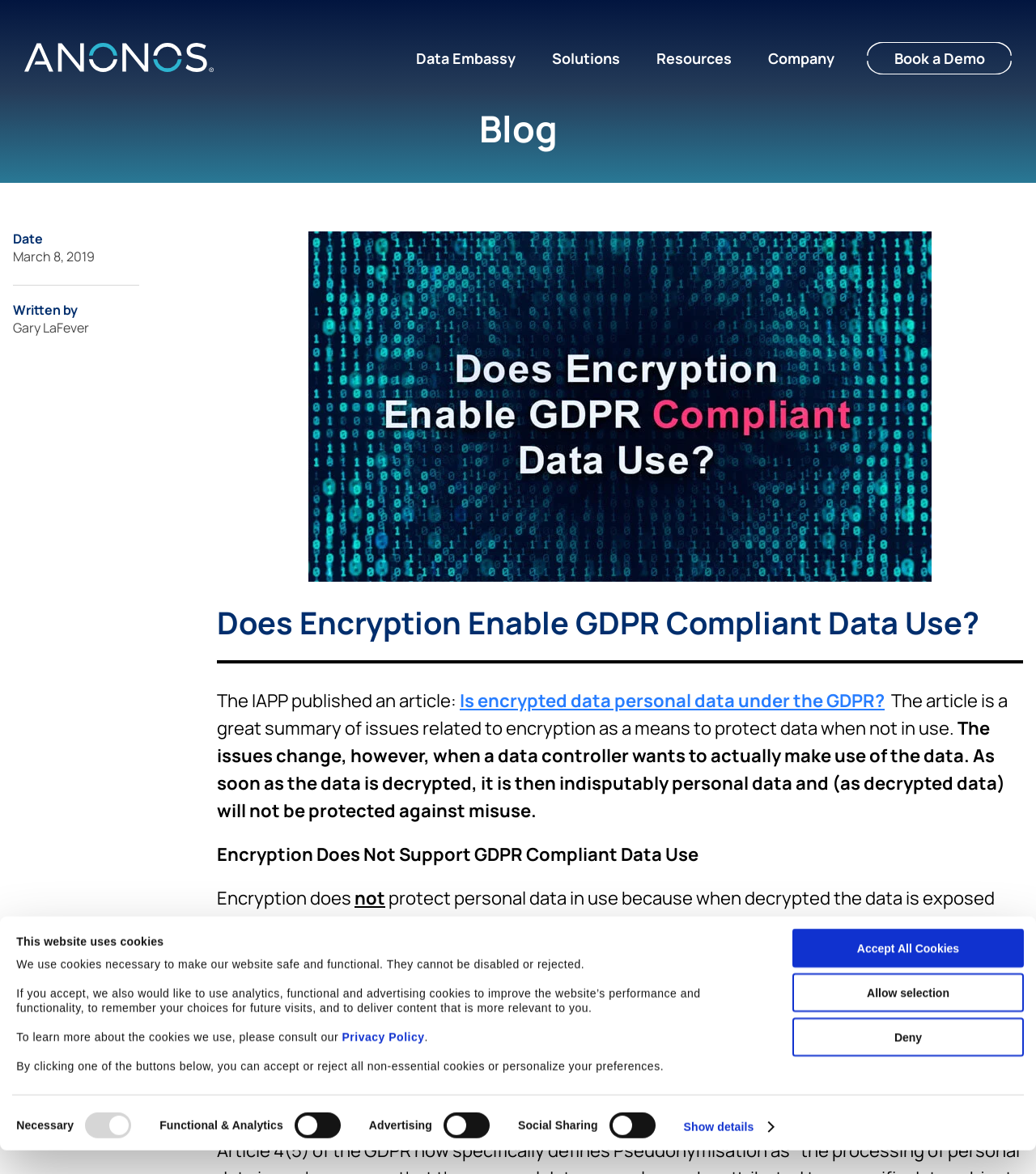What is the name of the article mentioned in the blog post?
Refer to the image and provide a thorough answer to the question.

I found the name of the article by reading the text in the blog post, which mentions 'The IAPP published an article:' followed by the article title.